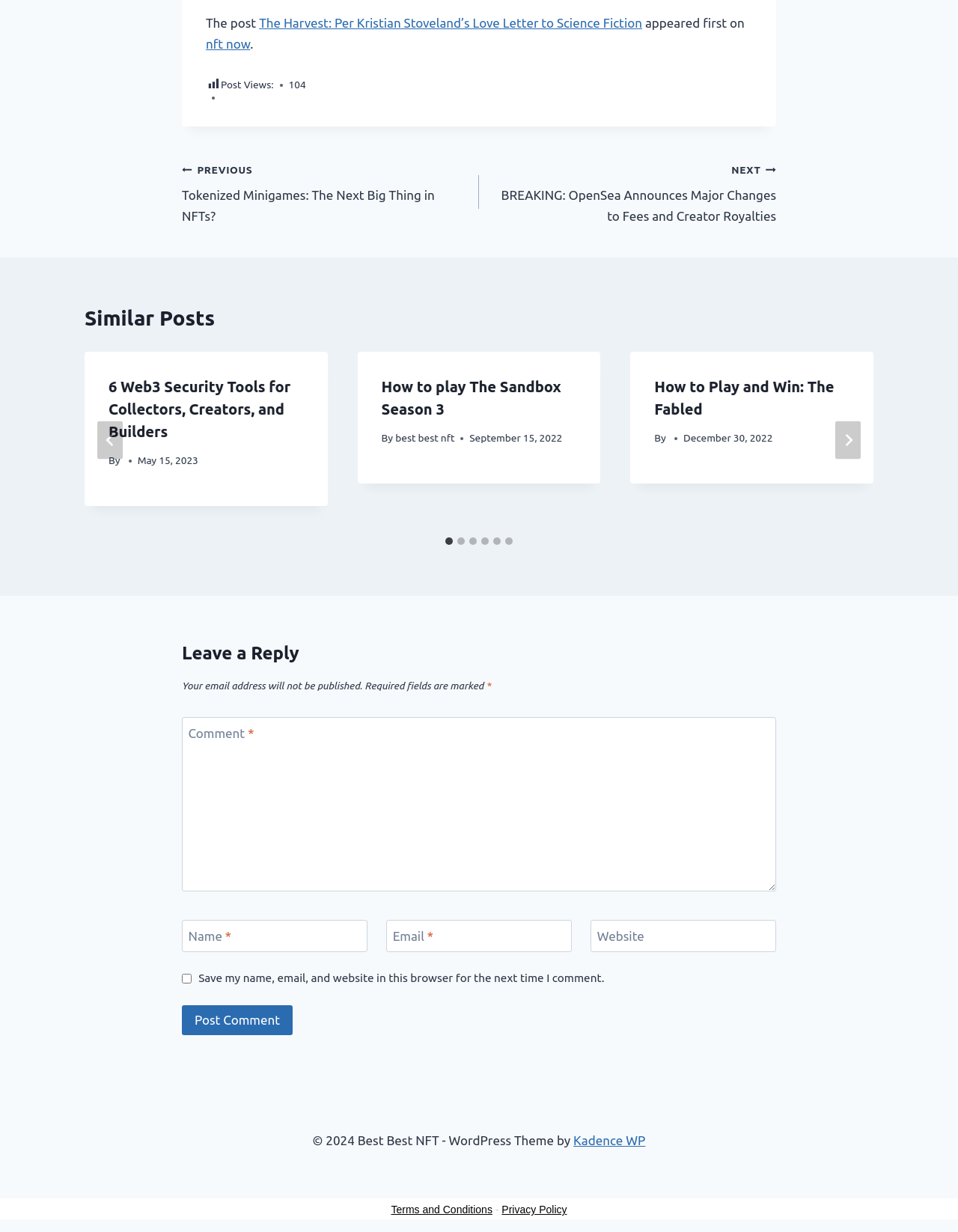Please find the bounding box coordinates of the element that must be clicked to perform the given instruction: "Read the article by Claudine Varela". The coordinates should be four float numbers from 0 to 1, i.e., [left, top, right, bottom].

None